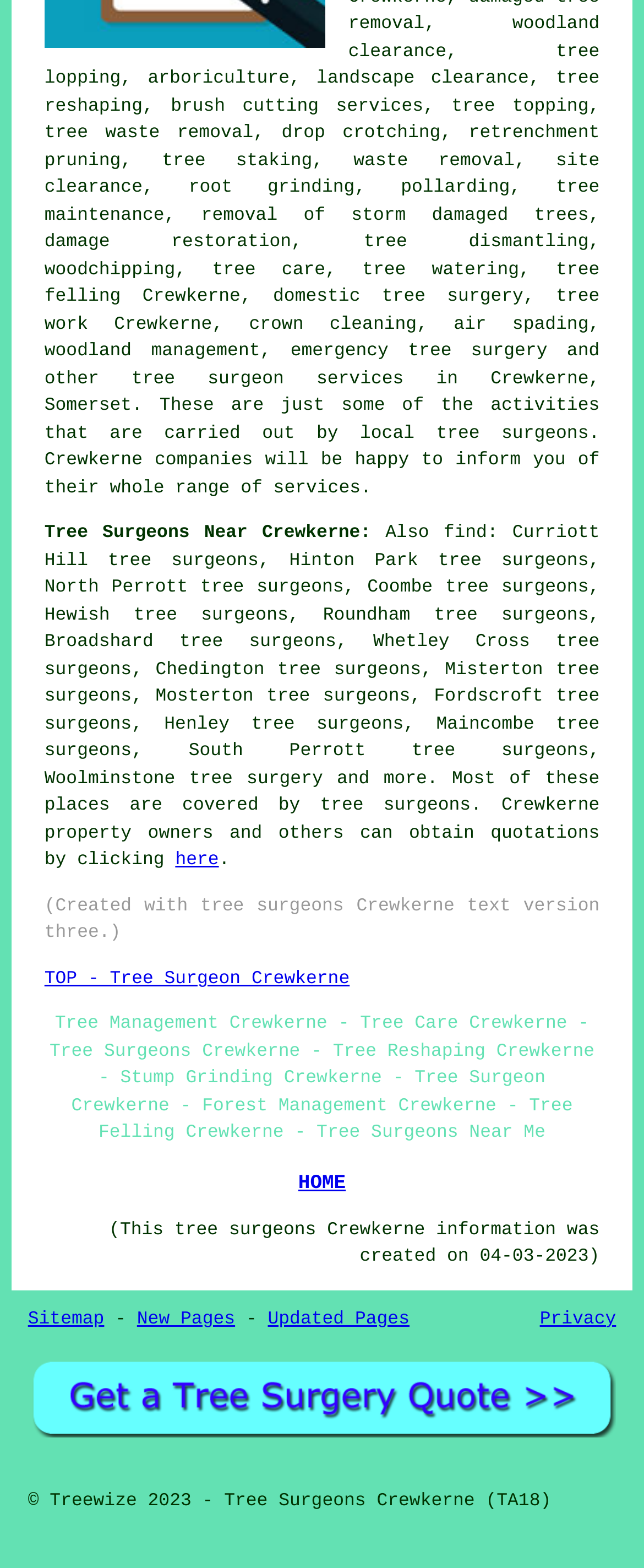Could you highlight the region that needs to be clicked to execute the instruction: "click on tree felling"?

[0.069, 0.166, 0.931, 0.196]